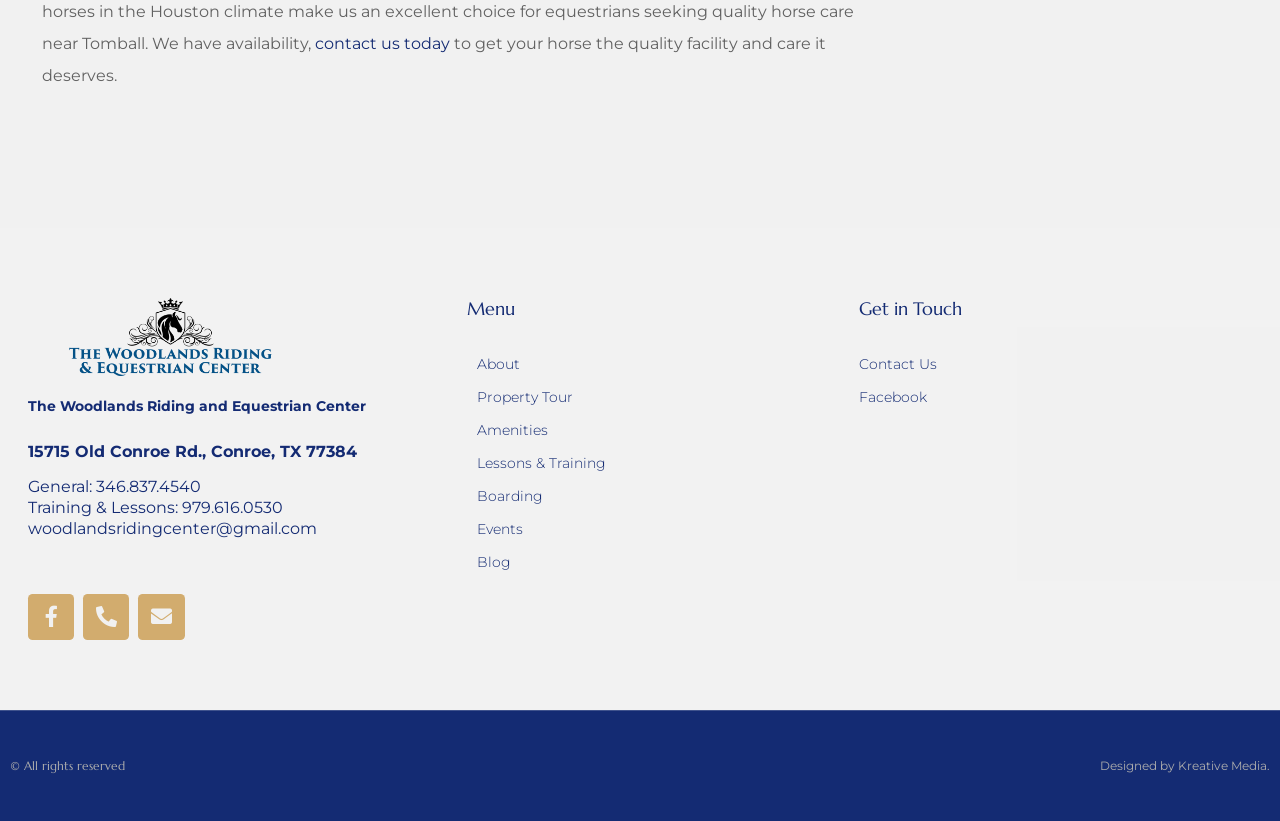Please mark the clickable region by giving the bounding box coordinates needed to complete this instruction: "get in touch through facebook".

[0.671, 0.467, 0.989, 0.501]